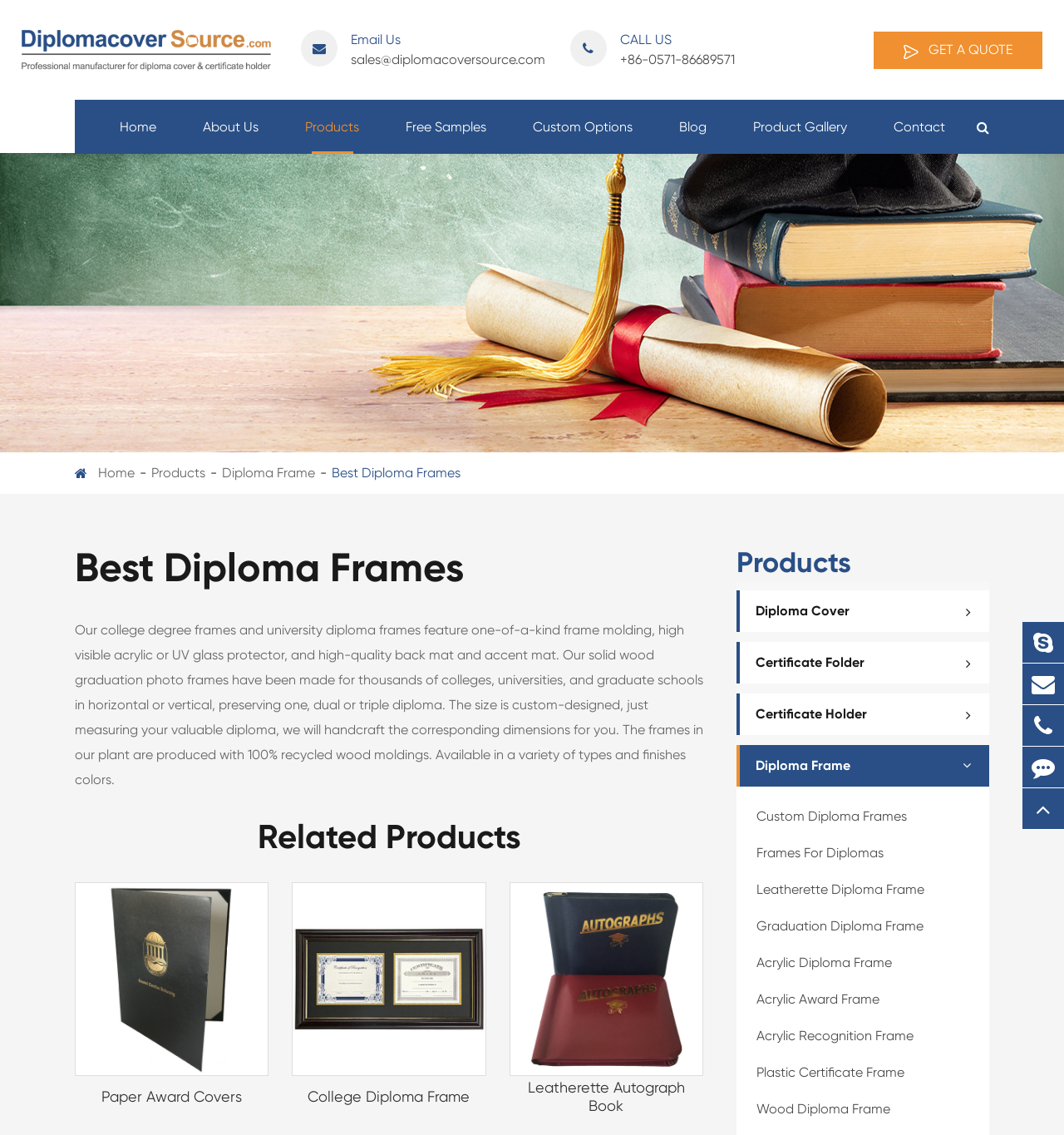Locate the heading on the webpage and return its text.

Best Diploma Frames